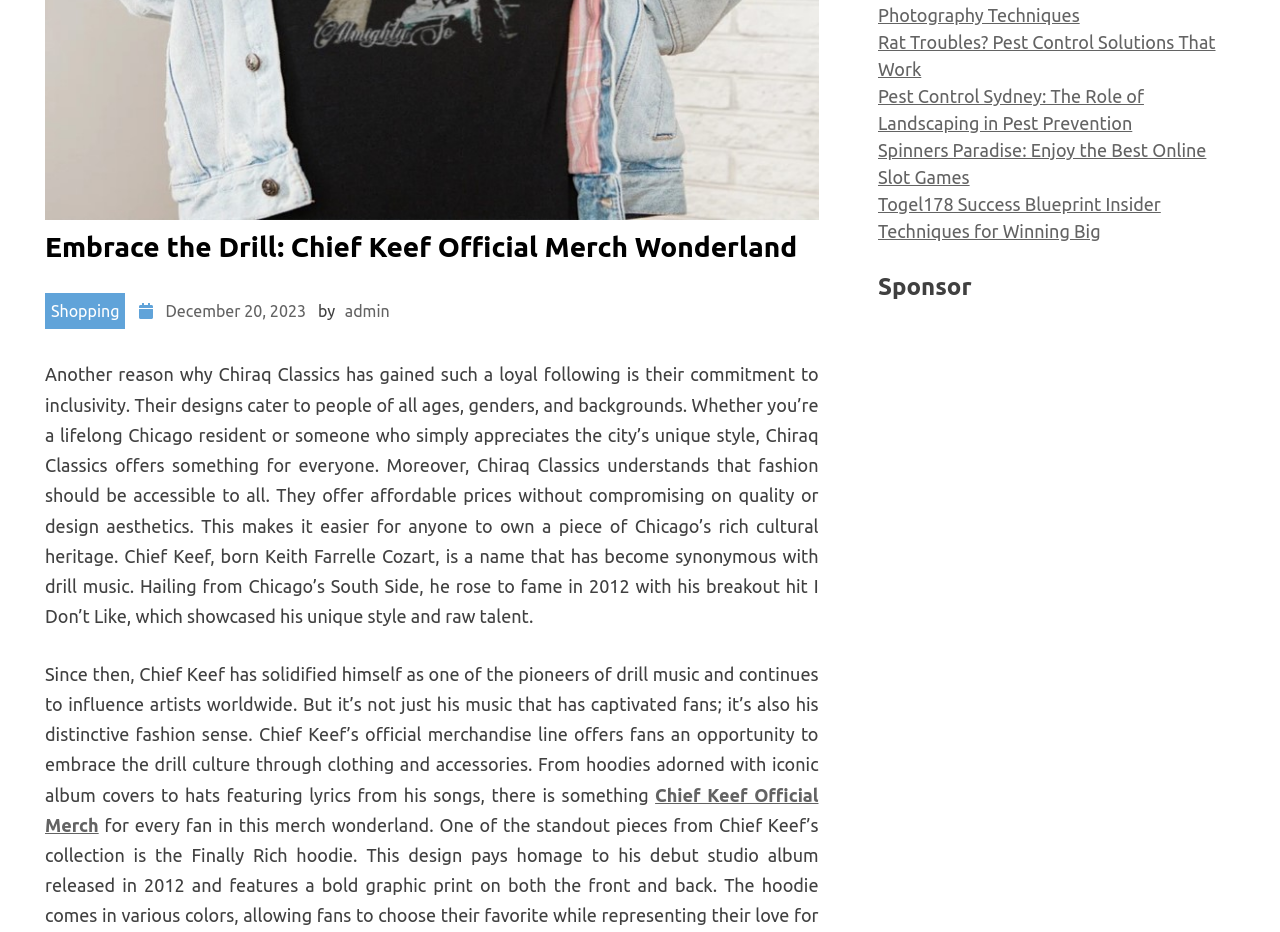Using the element description admin, predict the bounding box coordinates for the UI element. Provide the coordinates in (top-left x, top-left y, bottom-right x, bottom-right y) format with values ranging from 0 to 1.

[0.269, 0.325, 0.304, 0.344]